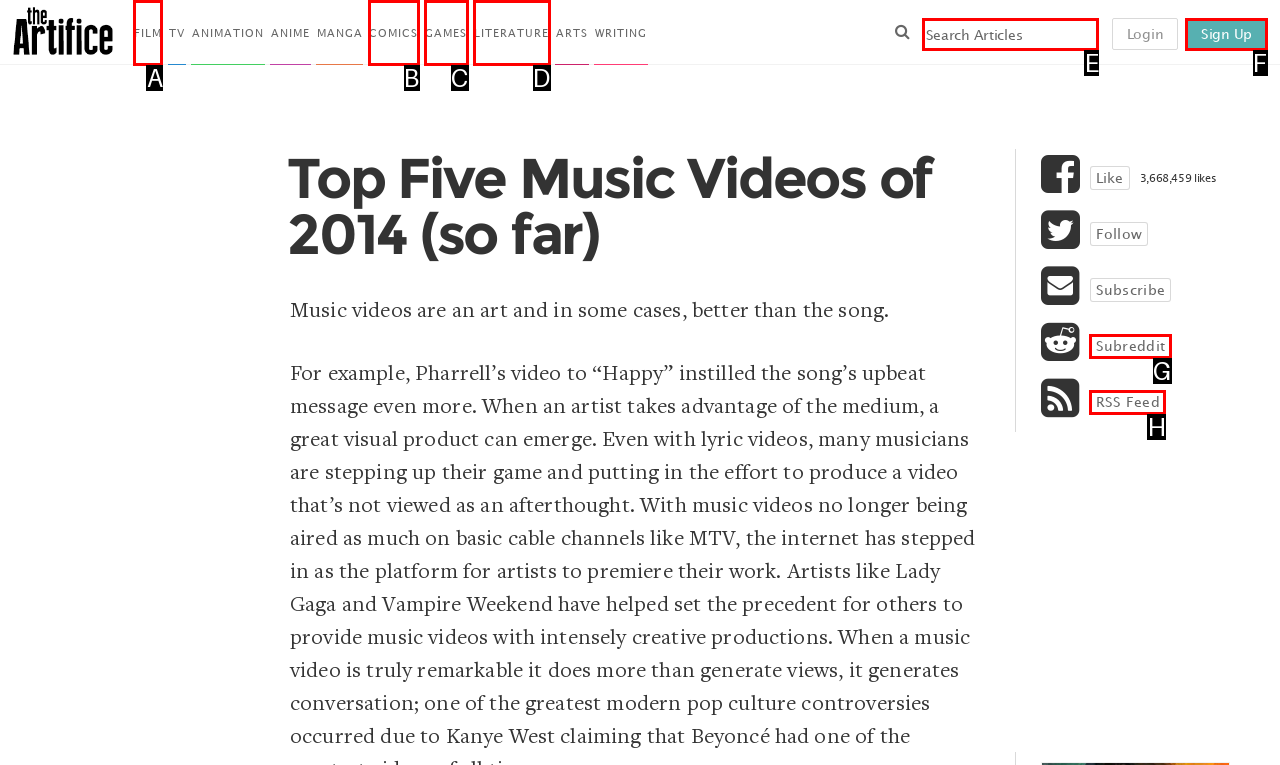Identify the option that corresponds to: name="s" placeholder="Search Articles"
Respond with the corresponding letter from the choices provided.

E